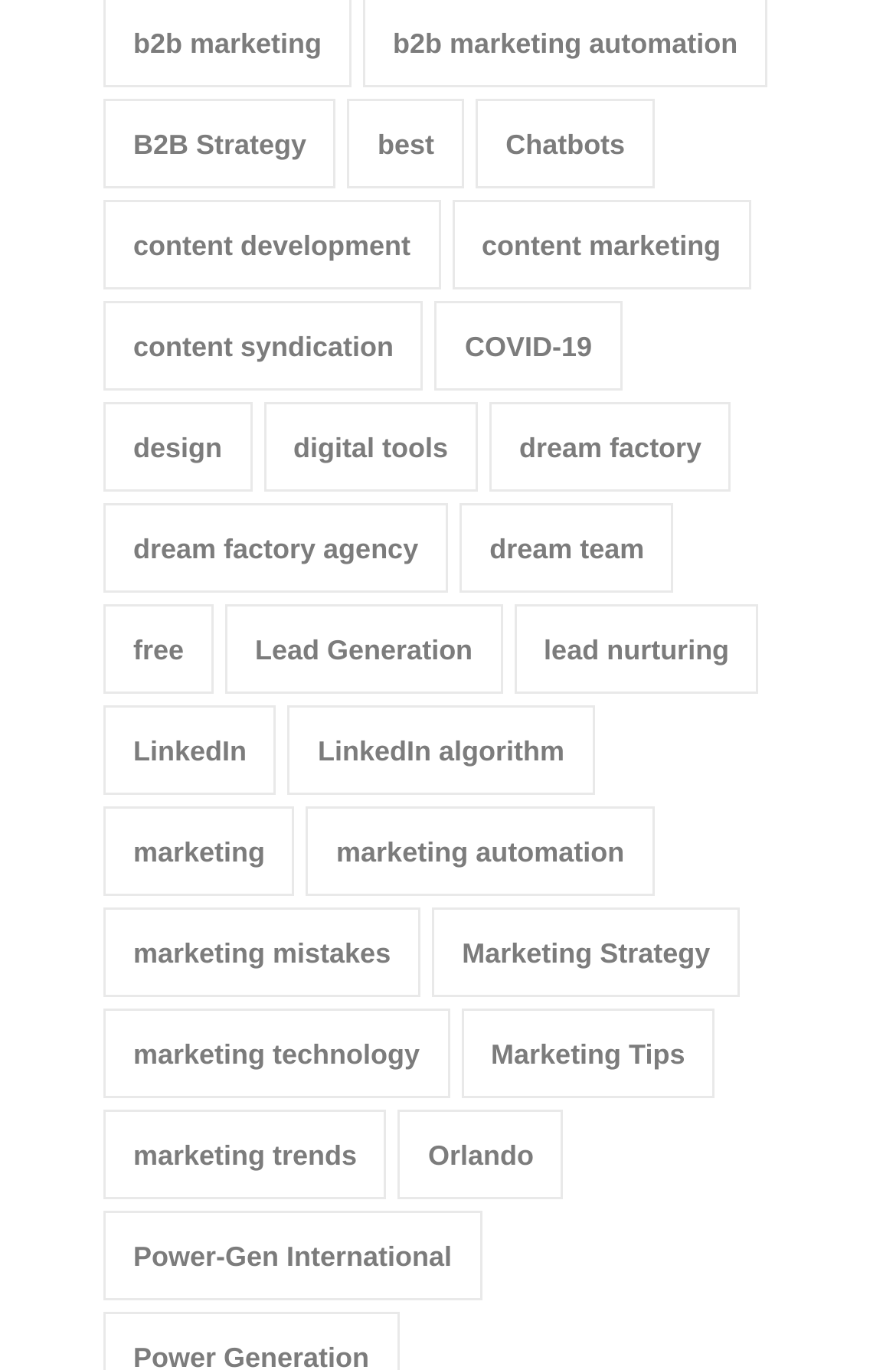Identify the bounding box coordinates of the clickable region to carry out the given instruction: "Check out Power-Gen International".

[0.115, 0.883, 0.538, 0.948]